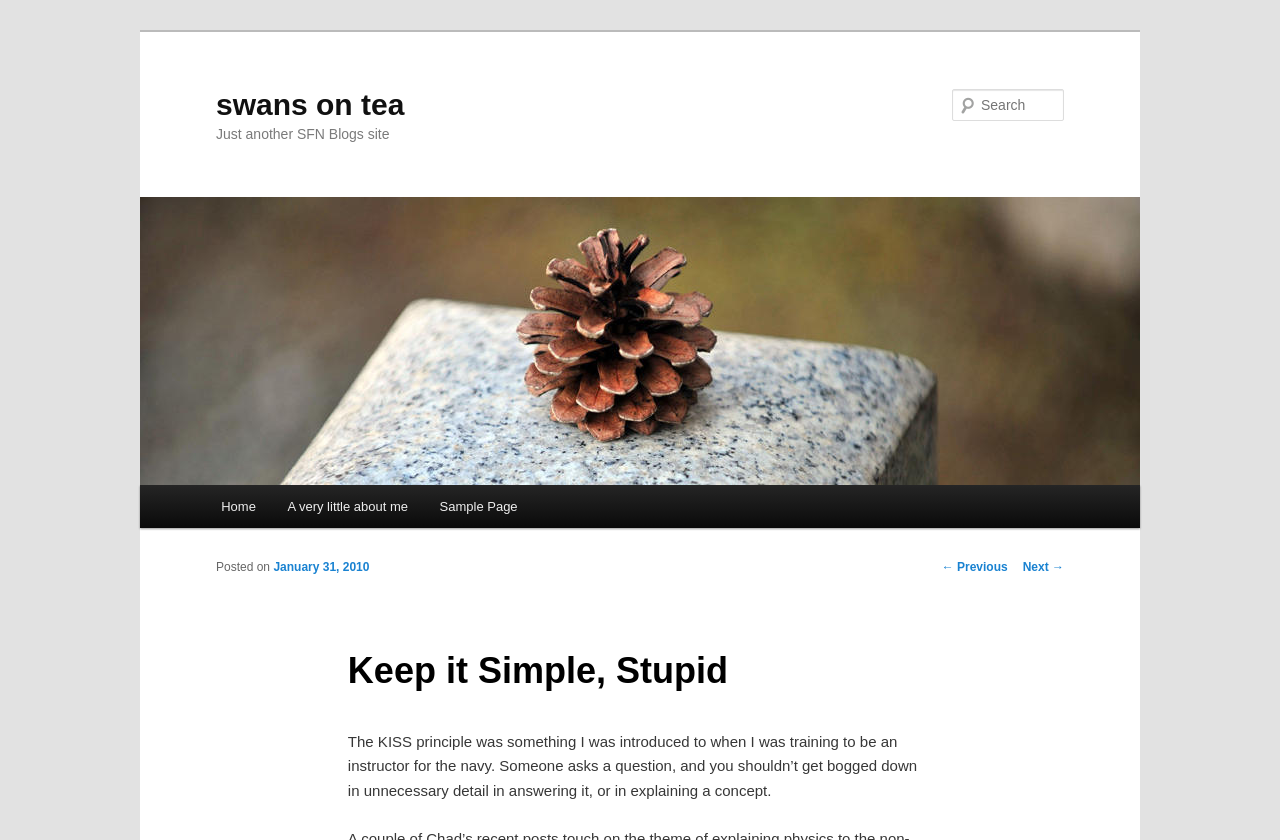Can you provide the bounding box coordinates for the element that should be clicked to implement the instruction: "view previous post"?

[0.736, 0.667, 0.787, 0.683]